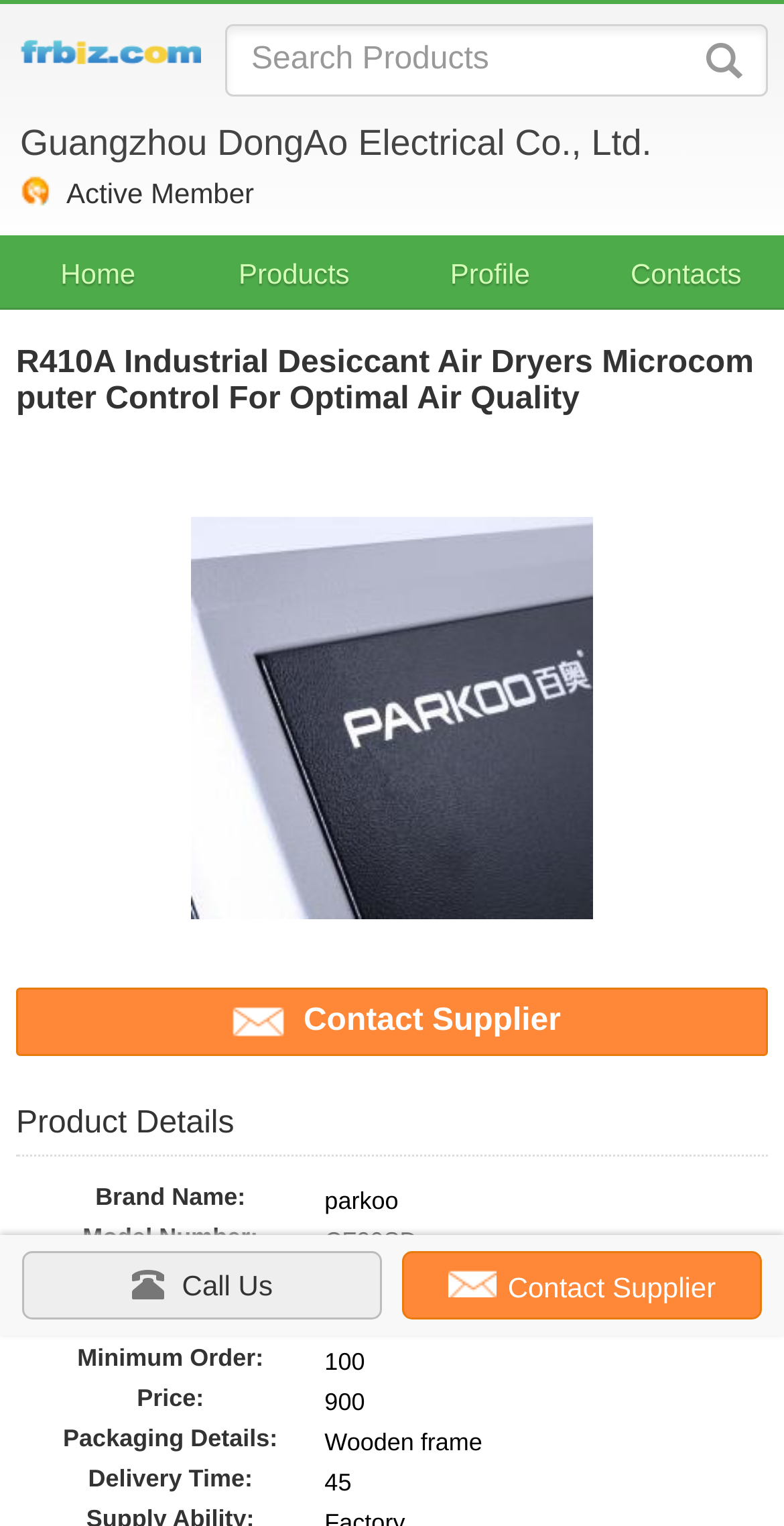Find the bounding box coordinates of the clickable element required to execute the following instruction: "Click the logo". Provide the coordinates as four float numbers between 0 and 1, i.e., [left, top, right, bottom].

[0.021, 0.005, 0.256, 0.049]